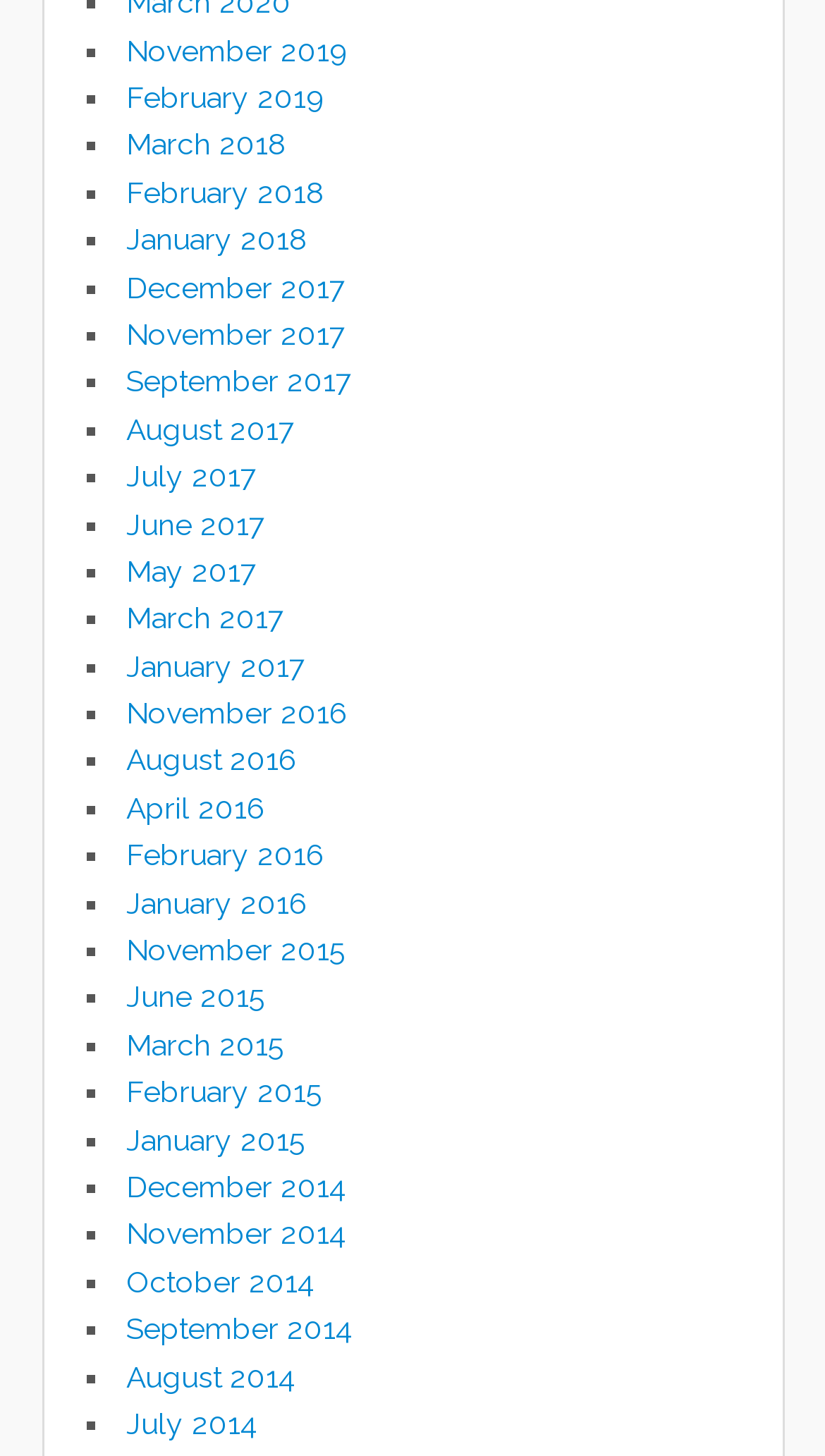Based on the visual content of the image, answer the question thoroughly: How many links are there on the webpage?

I counted the number of link elements on the webpage and found that there are 57 links in total.